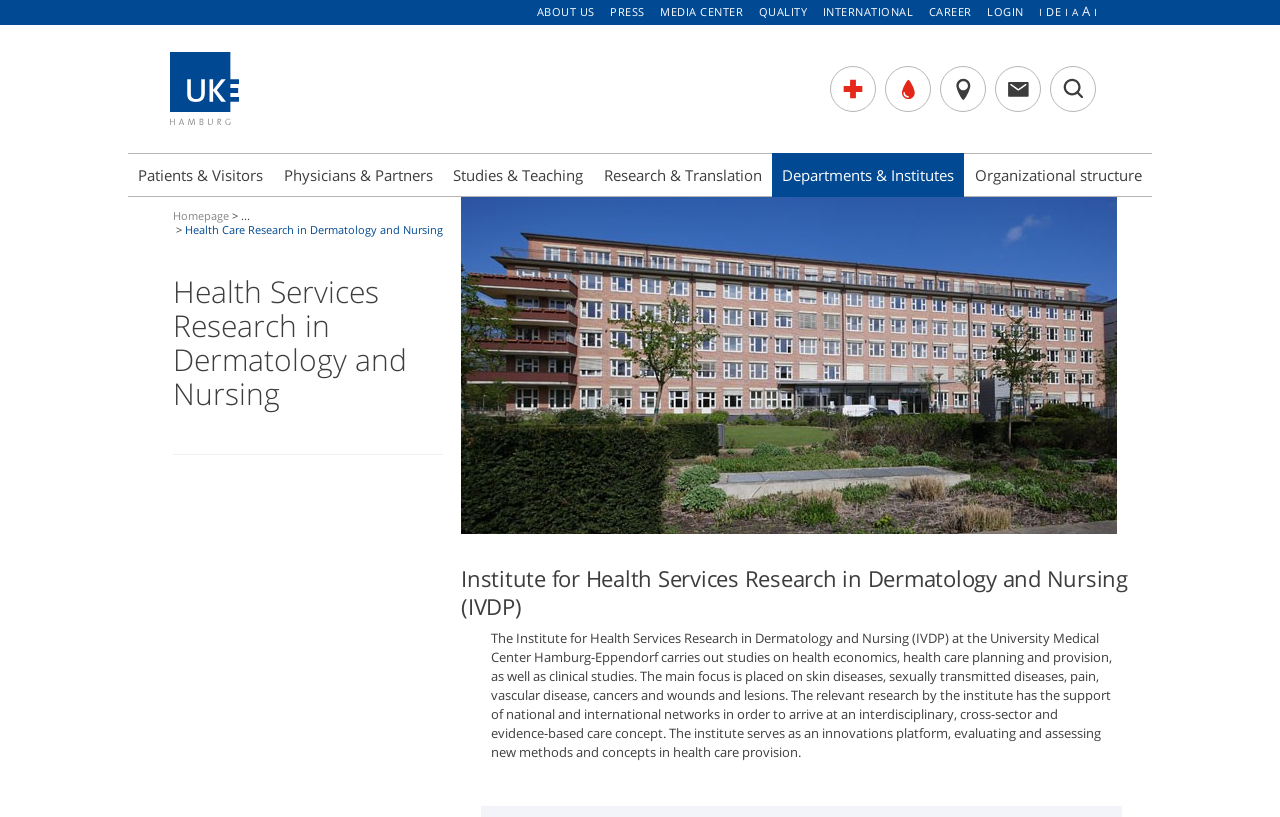Can you find the bounding box coordinates for the element that needs to be clicked to execute this instruction: "go to about us page"? The coordinates should be given as four float numbers between 0 and 1, i.e., [left, top, right, bottom].

[0.419, 0.005, 0.467, 0.023]